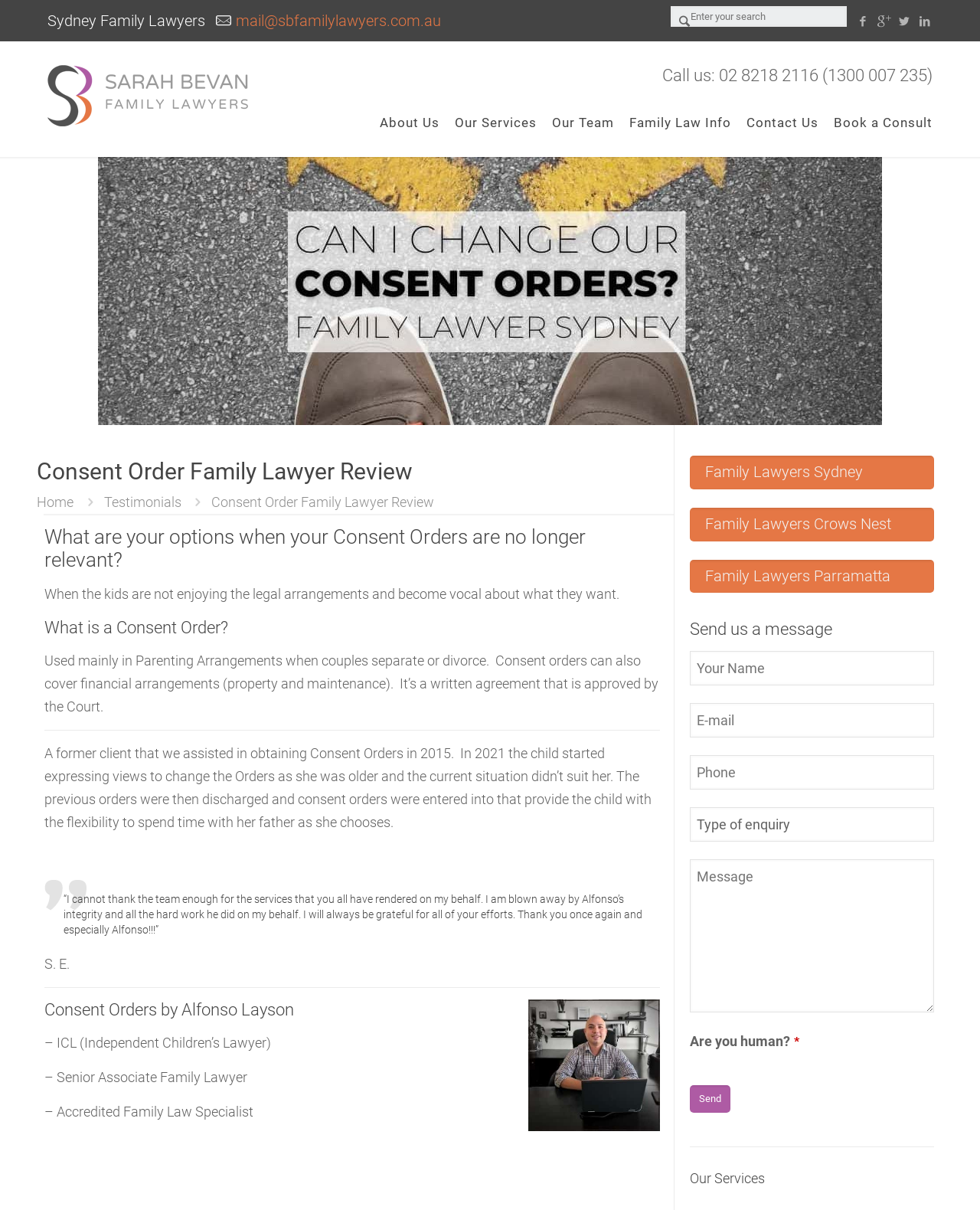Please determine the bounding box coordinates of the element to click on in order to accomplish the following task: "Contact us by phone". Ensure the coordinates are four float numbers ranging from 0 to 1, i.e., [left, top, right, bottom].

[0.676, 0.054, 0.952, 0.07]